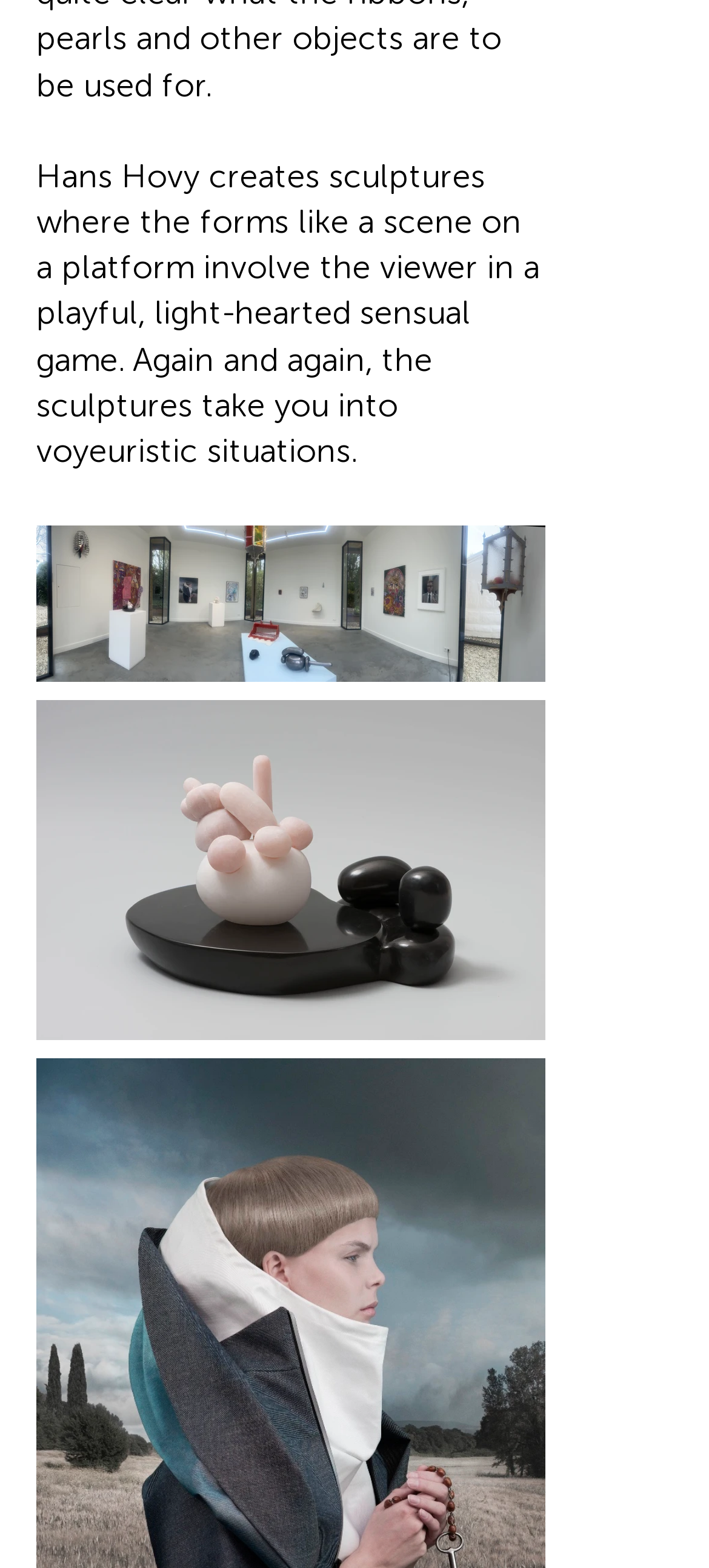Provide the bounding box coordinates for the UI element that is described by this text: "aria-label="hans hovy.jpg"". The coordinates should be in the form of four float numbers between 0 and 1: [left, top, right, bottom].

[0.051, 0.447, 0.769, 0.664]